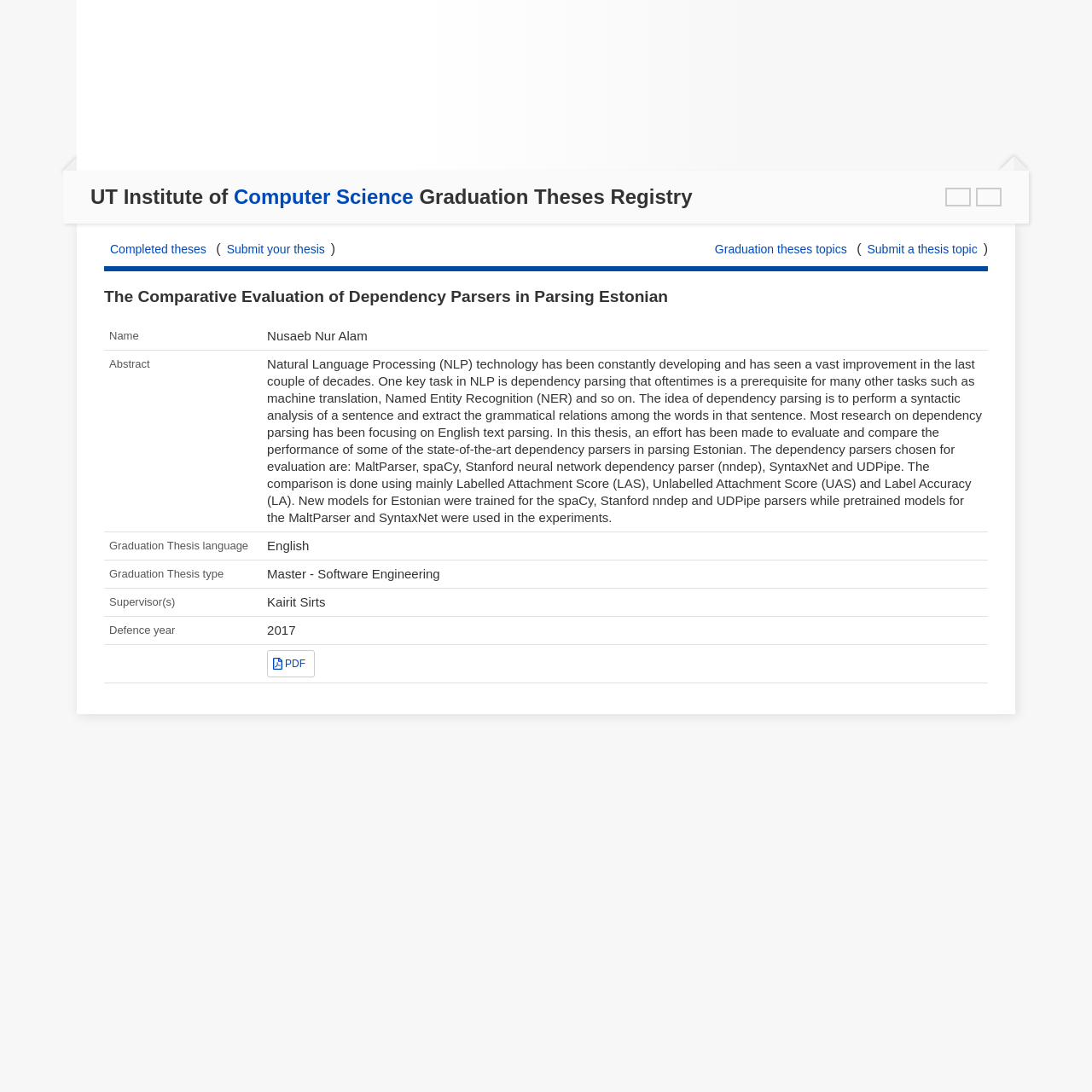What is the title of the graduation thesis?
Look at the image and answer with only one word or phrase.

The Comparative Evaluation of Dependency Parsers in Parsing Estonian